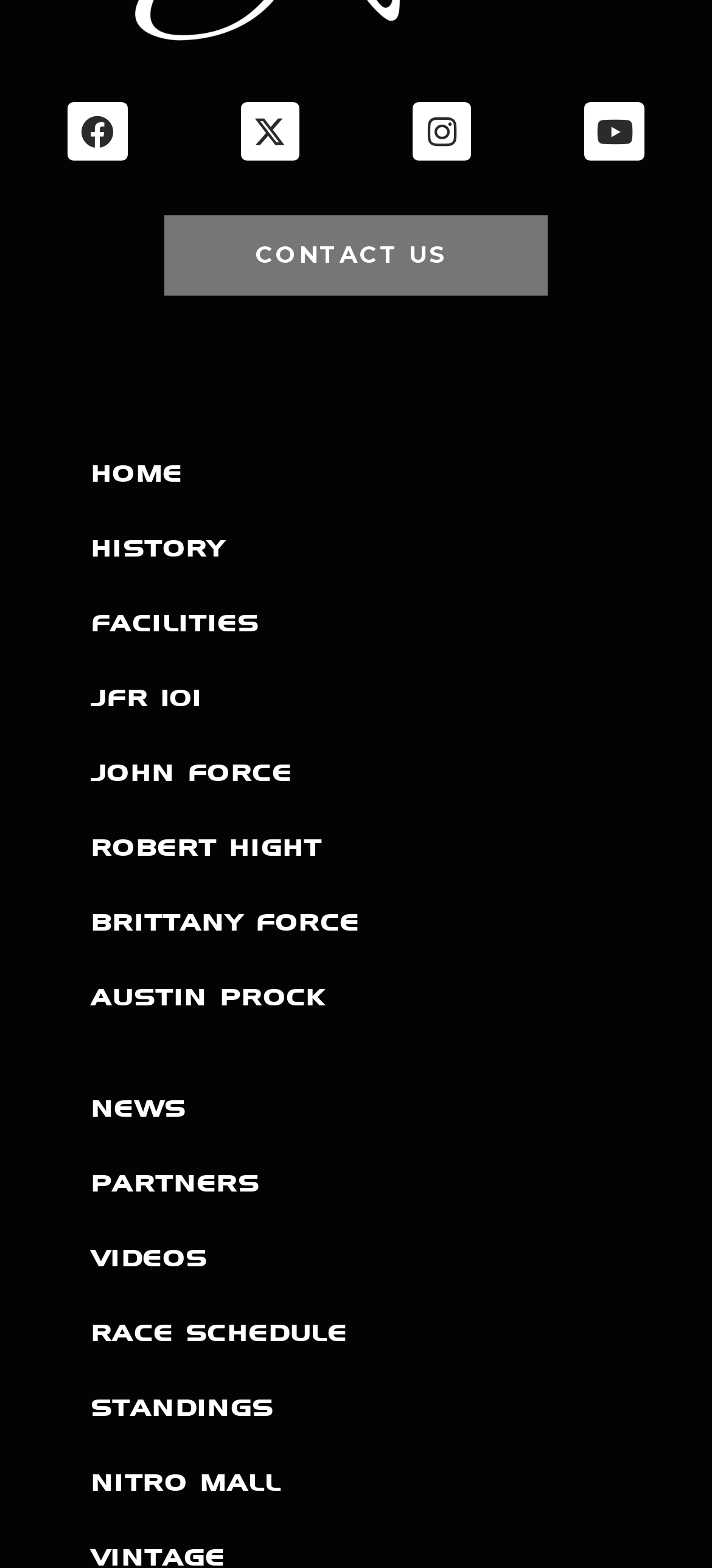What is the contact information link?
Using the information from the image, give a concise answer in one word or a short phrase.

CONTACT US